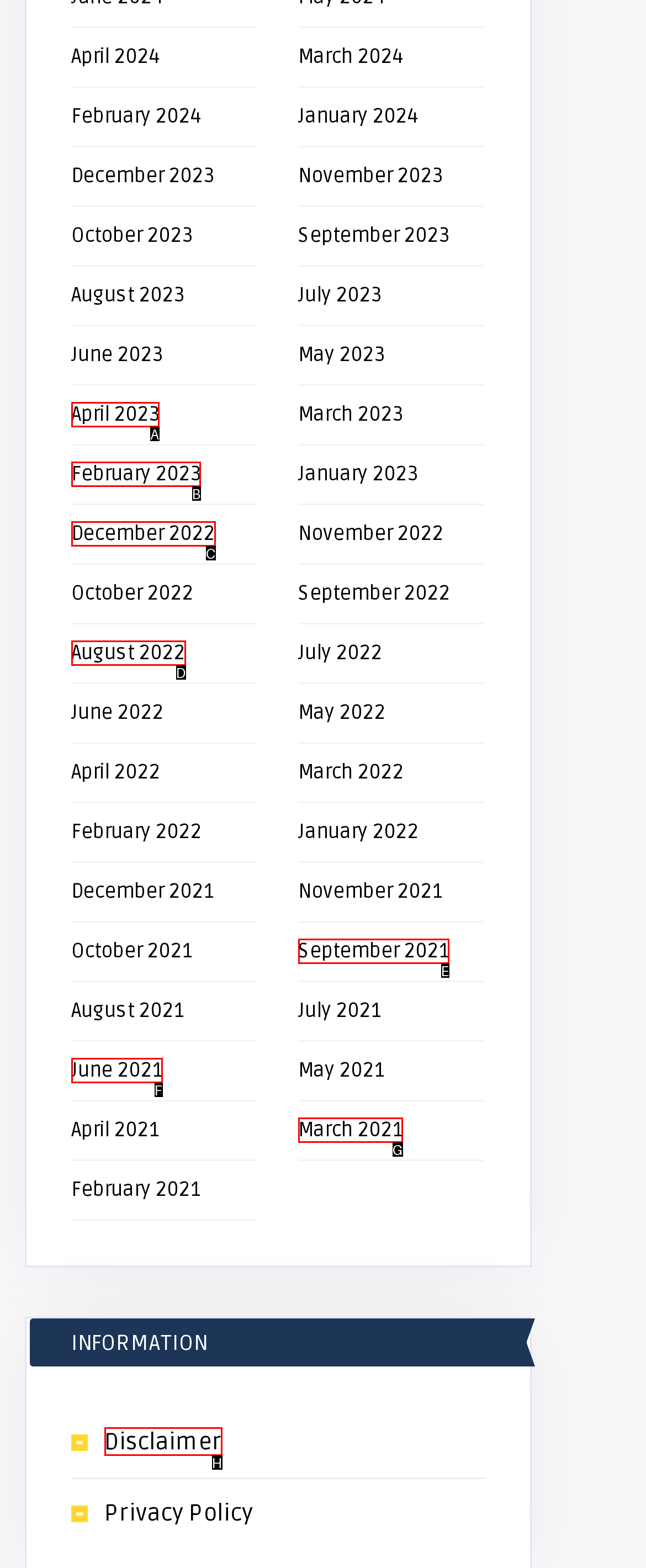Find the option that fits the given description: Disclaimer
Answer with the letter representing the correct choice directly.

H